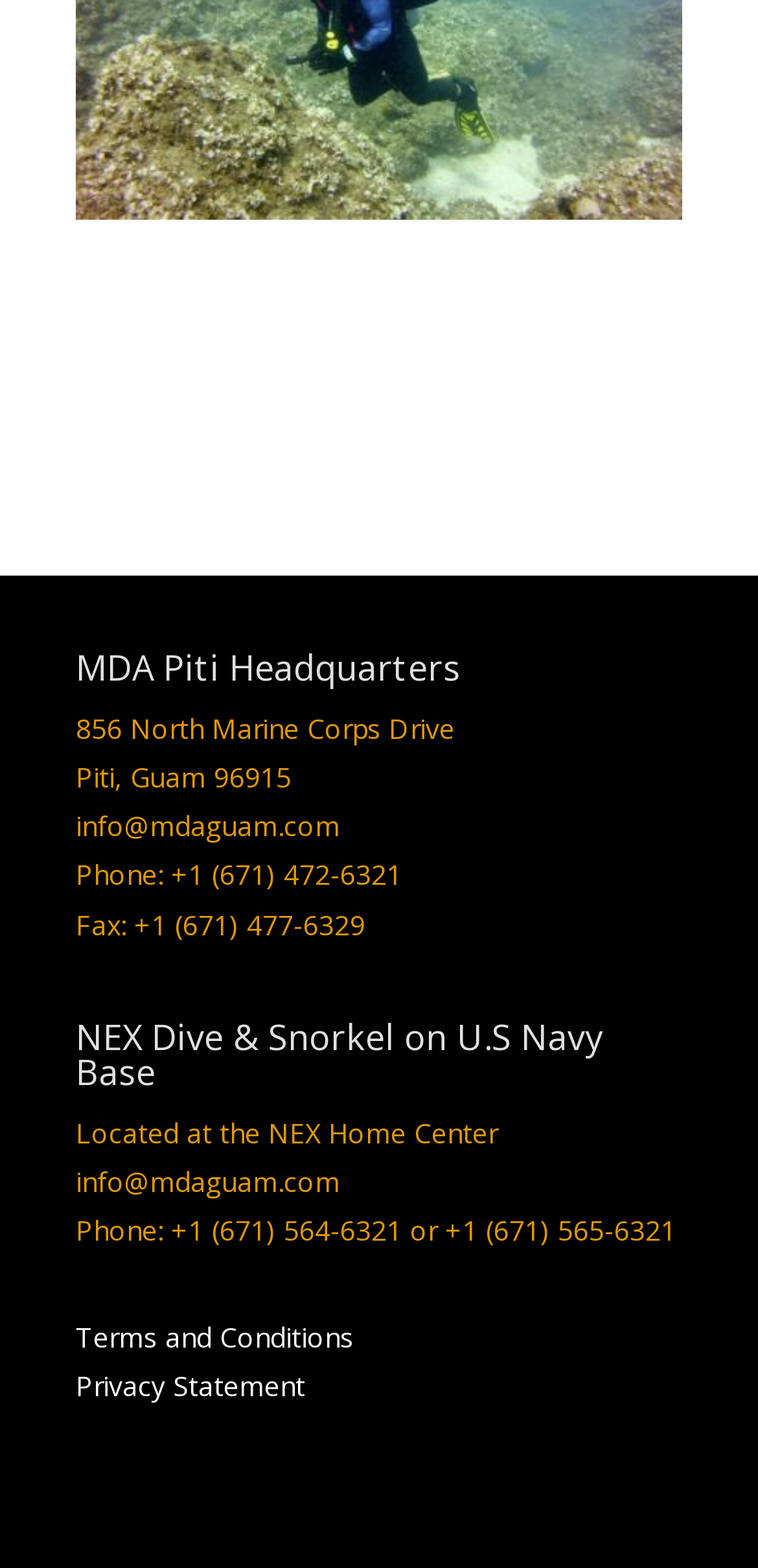Provide the bounding box coordinates for the specified HTML element described in this description: "Terms and Conditions". The coordinates should be four float numbers ranging from 0 to 1, in the format [left, top, right, bottom].

[0.1, 0.841, 0.467, 0.864]